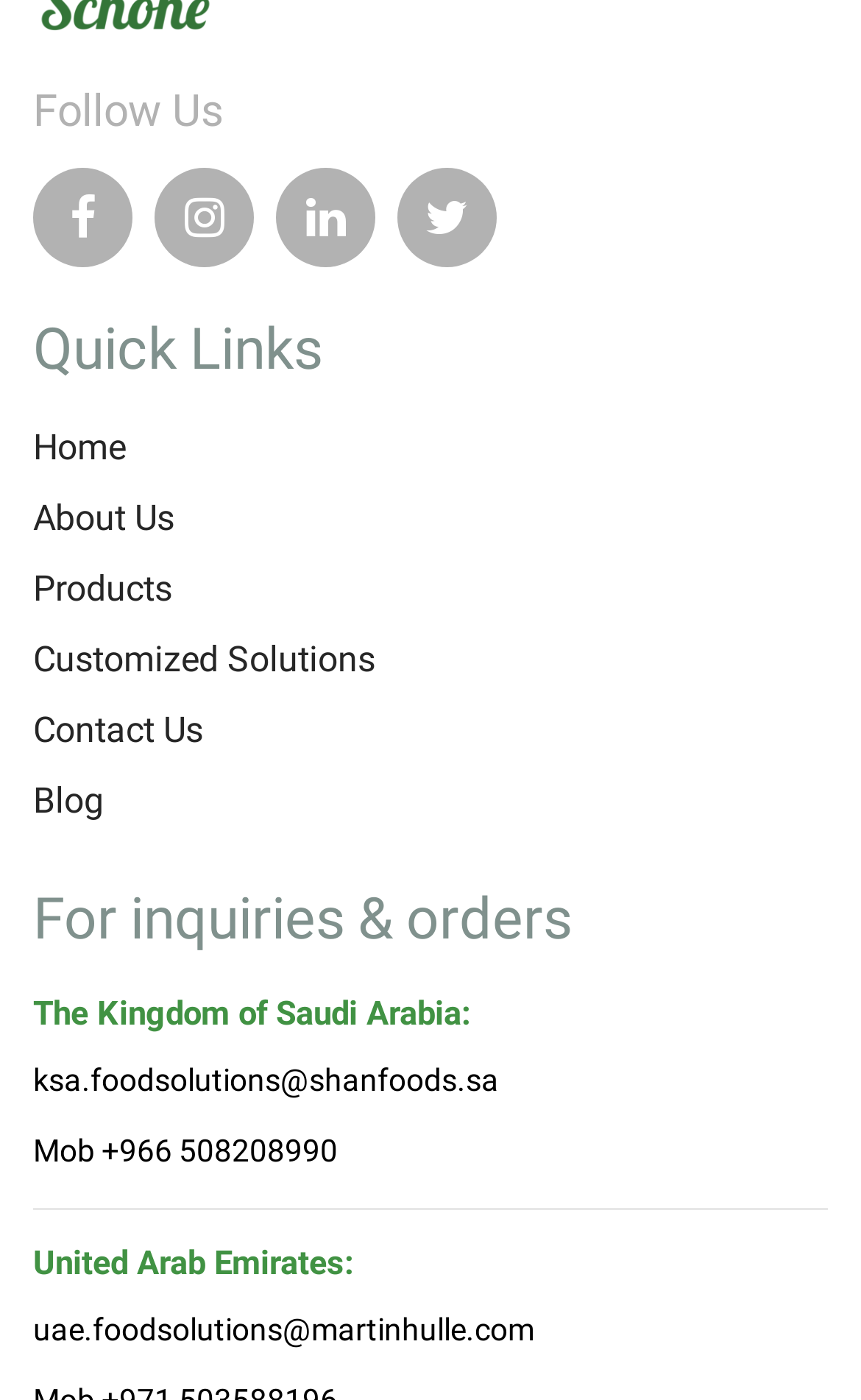What is the first social media platform listed?
Examine the image and give a concise answer in one word or a short phrase.

Facebook